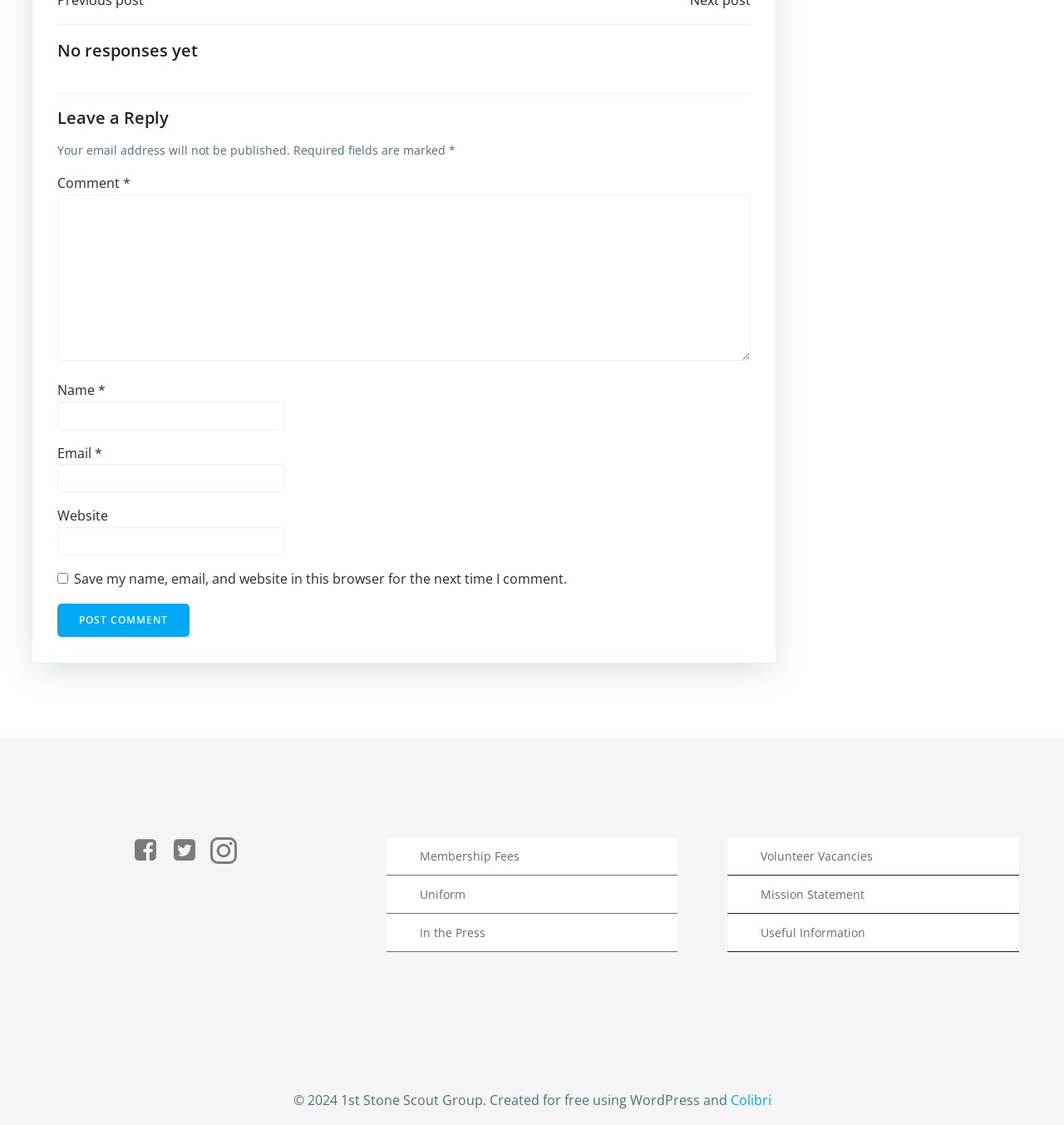Pinpoint the bounding box coordinates of the clickable element to carry out the following instruction: "Click the Home link."

None